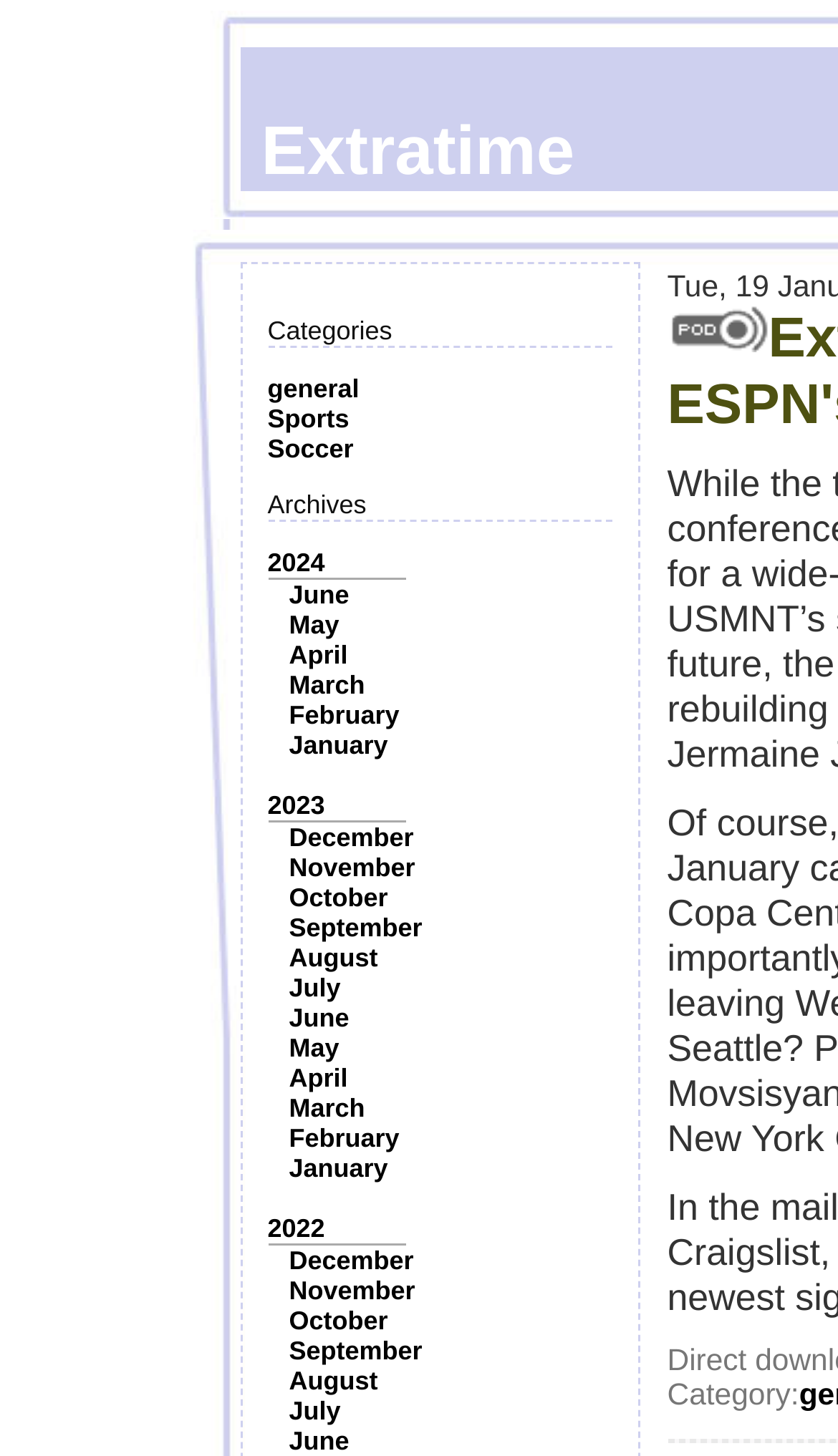Please determine the bounding box coordinates for the element that should be clicked to follow these instructions: "Select the '2024' archives".

[0.319, 0.376, 0.388, 0.397]